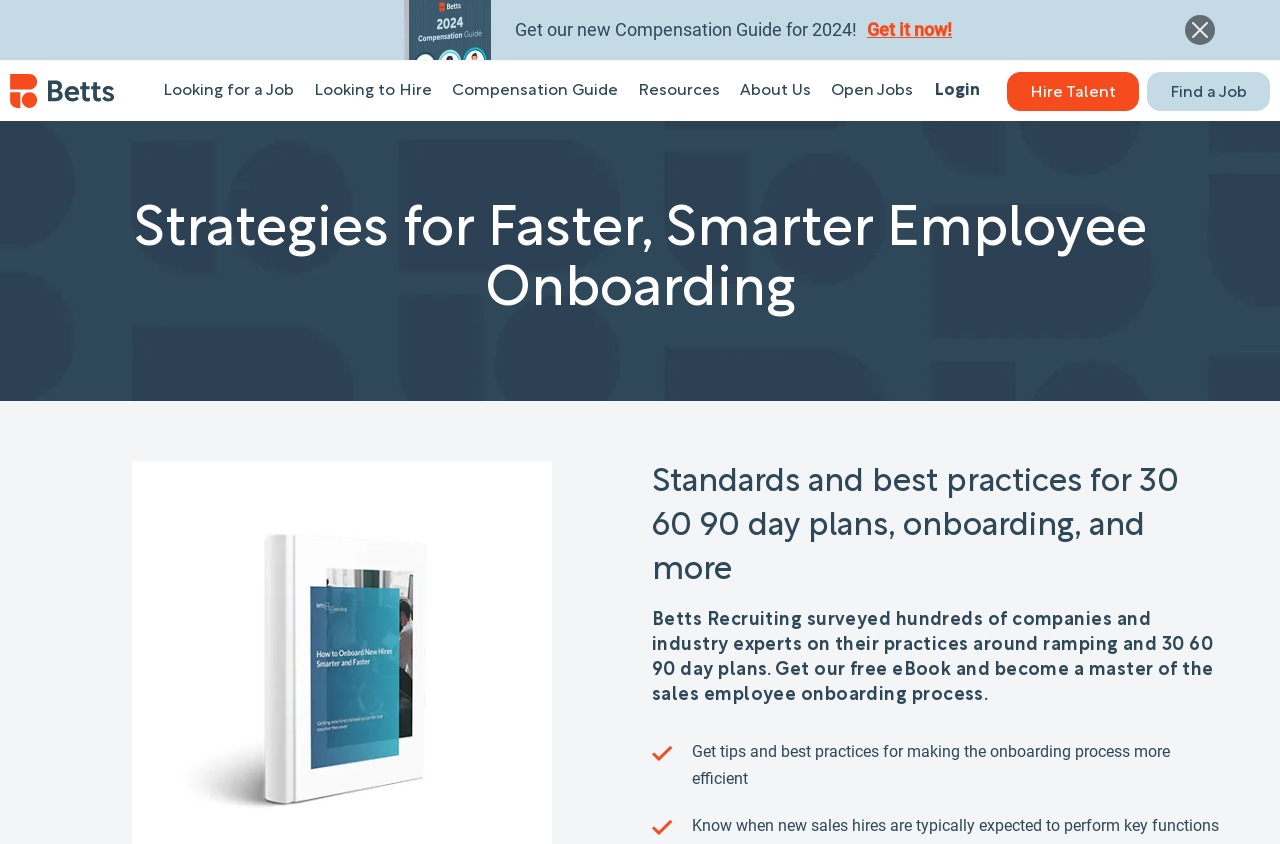Describe all visible elements and their arrangement on the webpage.

The webpage is about employee onboarding strategies, specifically focusing on faster and smarter approaches. At the top left, there is a logo of "Betts Recruiting" accompanied by a navigation menu with several links, including "Looking for a Job", "Looking to Hire", "Compensation Guide", "Resources", "About Us", "Open Jobs", and "Login". 

Below the navigation menu, there are two prominent calls-to-action: "Hire Talent" and "Find a Job", positioned at the top right corner. 

The main content of the webpage is divided into sections. The first section has a heading "Strategies for Faster, Smarter Employee Onboarding" and a brief description of the topic. 

Below this section, there is a promotional banner with a static text "Get our new Compensation Guide for 2024!" and a link to "Get it now!" on the right side. A "close" button is located at the top right corner of this banner.

Further down, there are three paragraphs of text discussing the importance of effective onboarding, the benefits of a 30-60-90 day plan, and tips for making the onboarding process more efficient. The text is accompanied by a few static text elements highlighting key takeaways, such as knowing when new sales hires are typically expected to perform key functions.